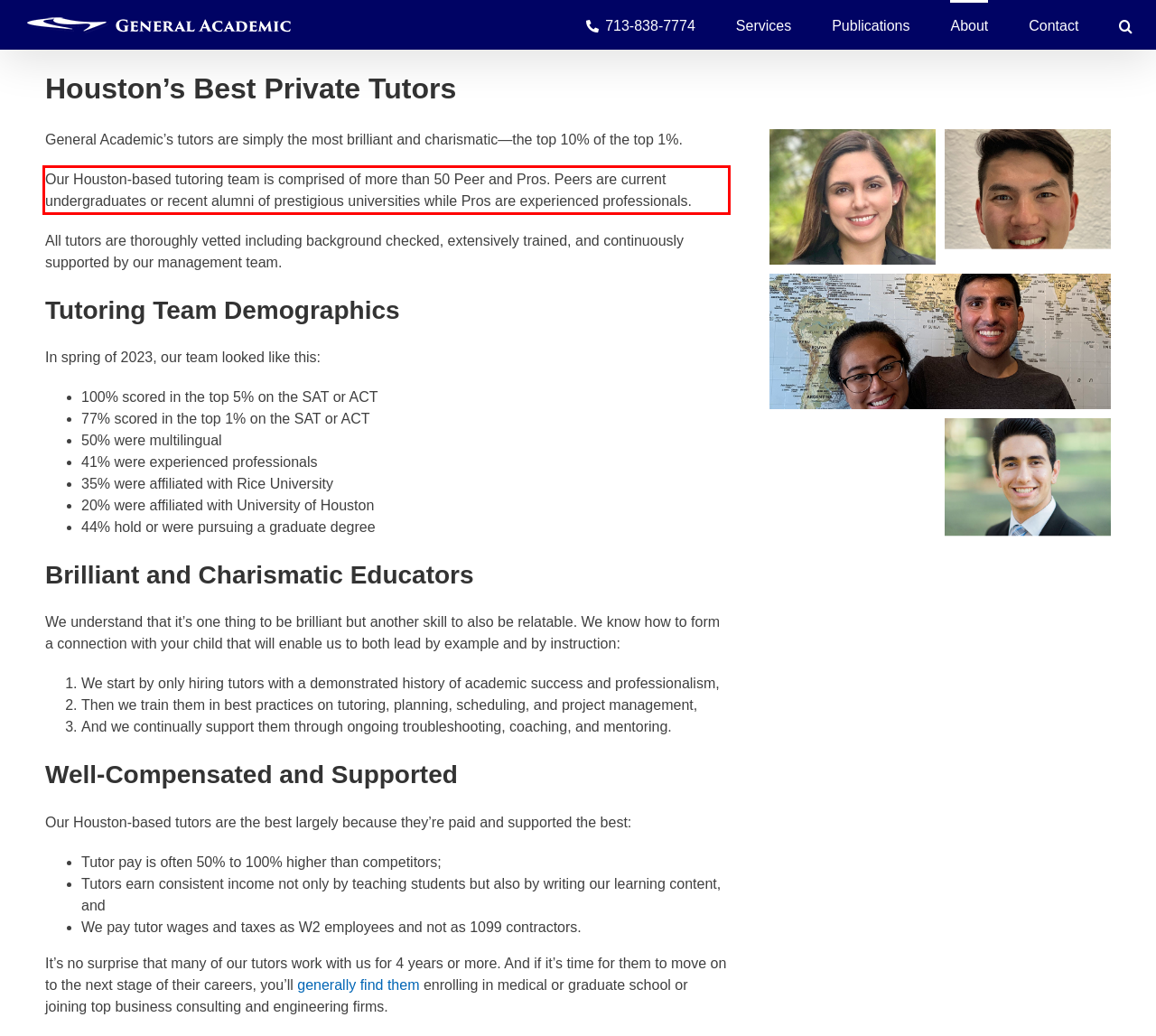Using the provided screenshot of a webpage, recognize and generate the text found within the red rectangle bounding box.

Our Houston-based tutoring team is comprised of more than 50 Peer and Pros. Peers are current undergraduates or recent alumni of prestigious universities while Pros are experienced professionals.